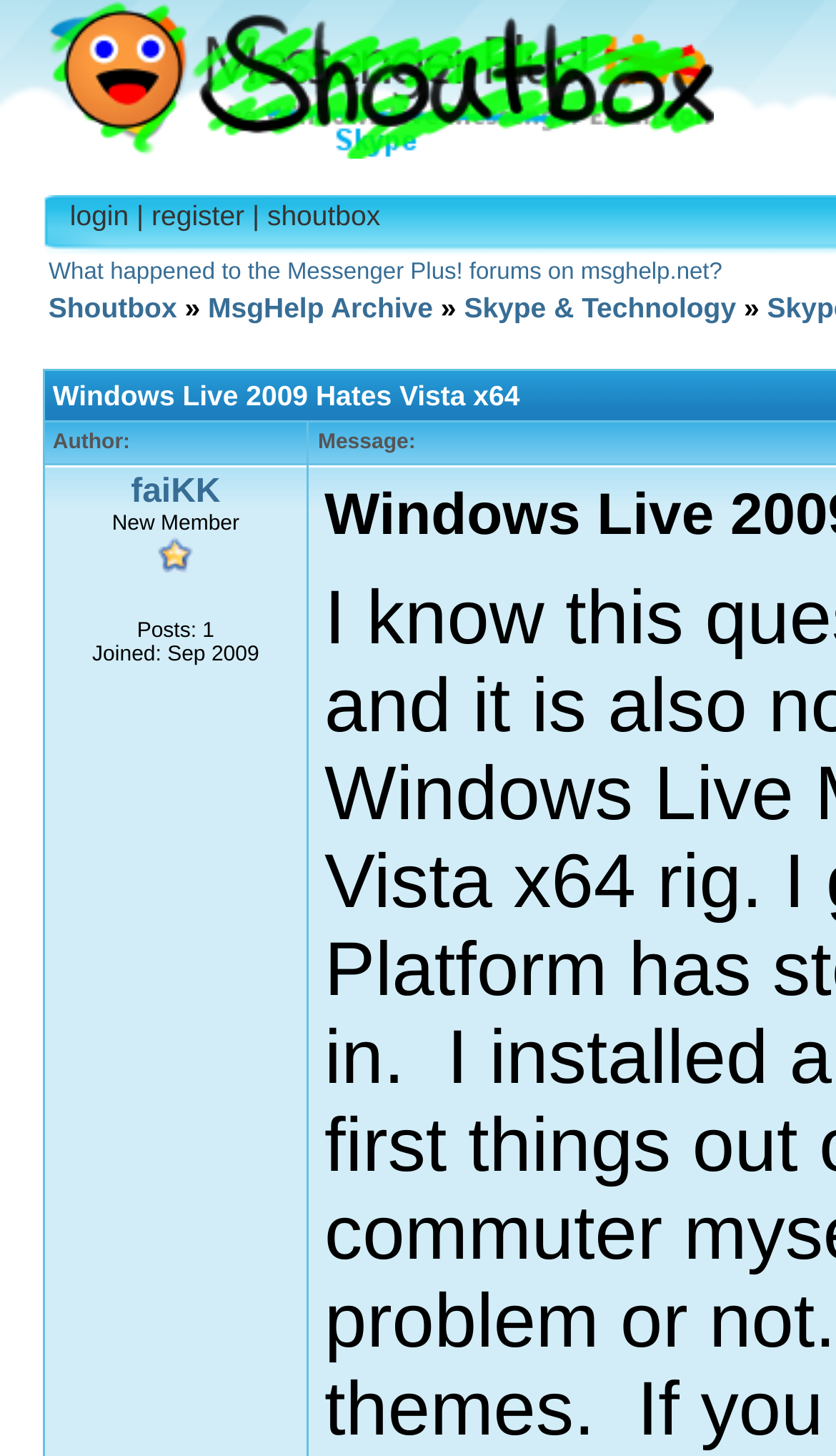Give a short answer to this question using one word or a phrase:
What is the author of the post?

faiKK